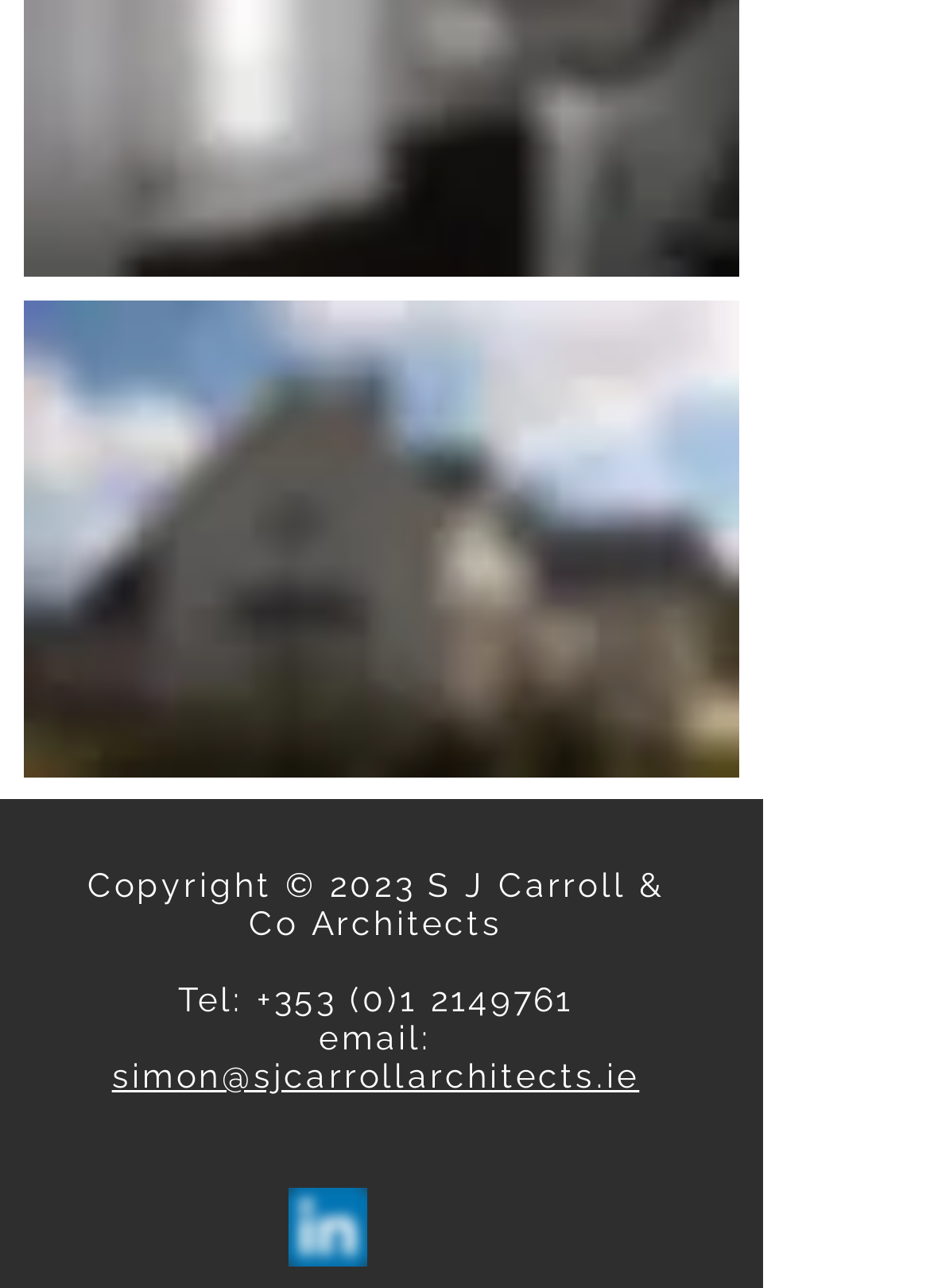Provide the bounding box coordinates of the HTML element described by the text: "simon@sjcarrollarchitects.ie".

[0.12, 0.82, 0.687, 0.85]